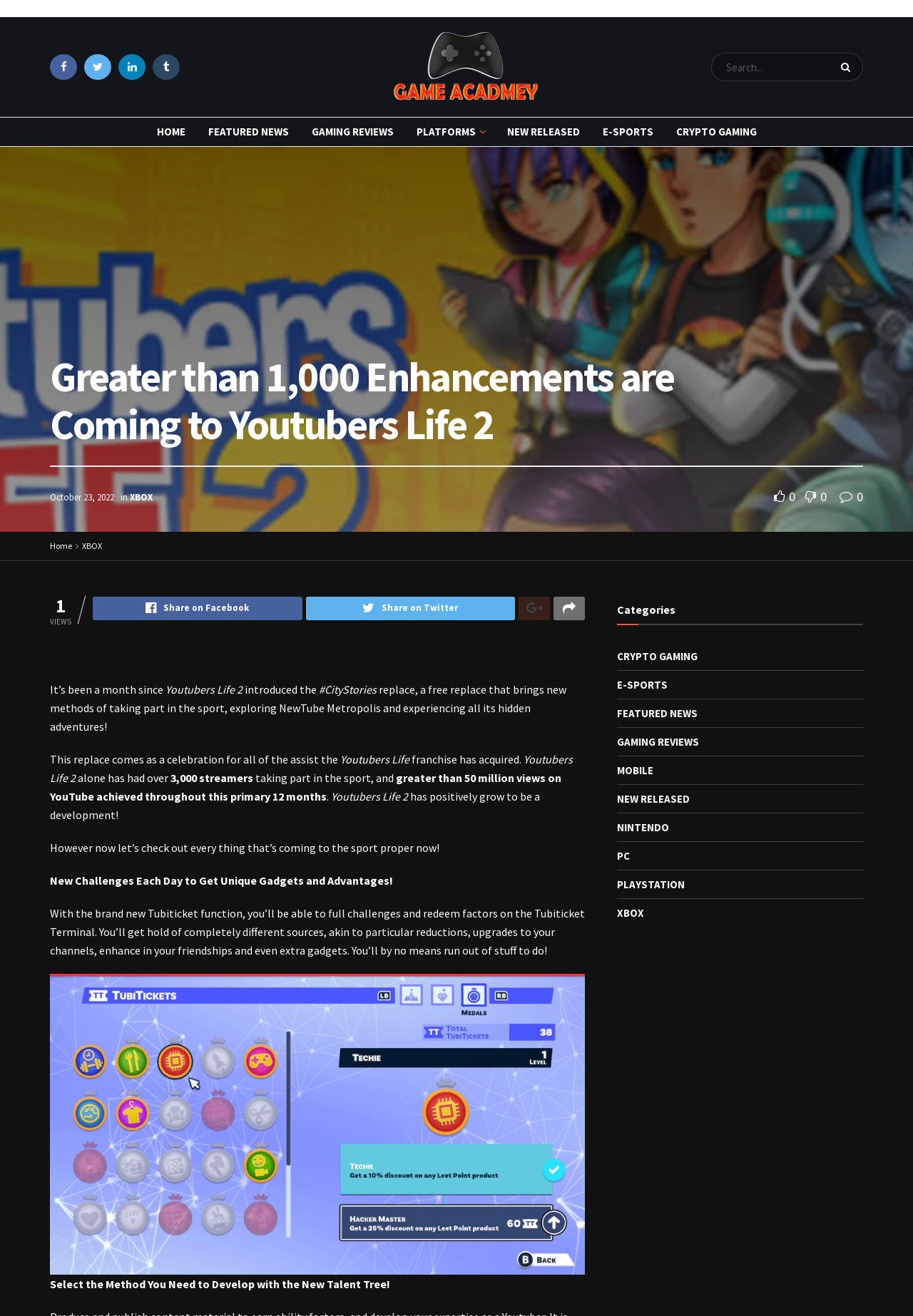How many views have been achieved on YouTube?
Look at the image and respond with a one-word or short phrase answer.

50 million